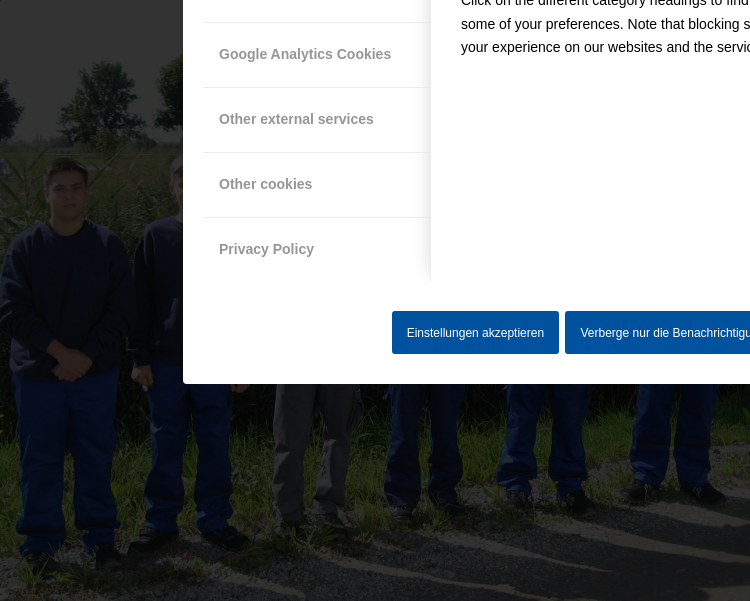Give a concise answer using one word or a phrase to the following question:
What is the ratio of industrial mechanics to IT specialization apprentices?

6:1